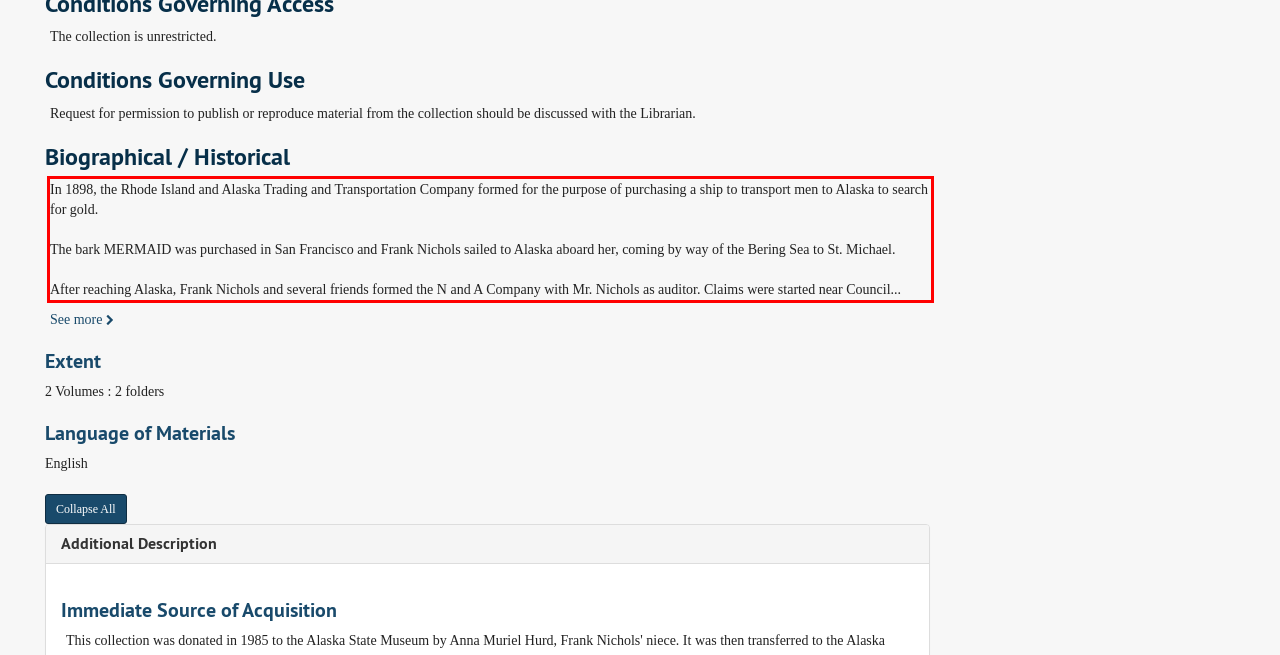Examine the webpage screenshot and use OCR to recognize and output the text within the red bounding box.

In 1898, the Rhode Island and Alaska Trading and Transportation Company formed for the purpose of purchasing a ship to transport men to Alaska to search for gold. The bark MERMAID was purchased in San Francisco and Frank Nichols sailed to Alaska aboard her, coming by way of the Bering Sea to St. Michael. After reaching Alaska, Frank Nichols and several friends formed the N and A Company with Mr. Nichols as auditor. Claims were started near Council...